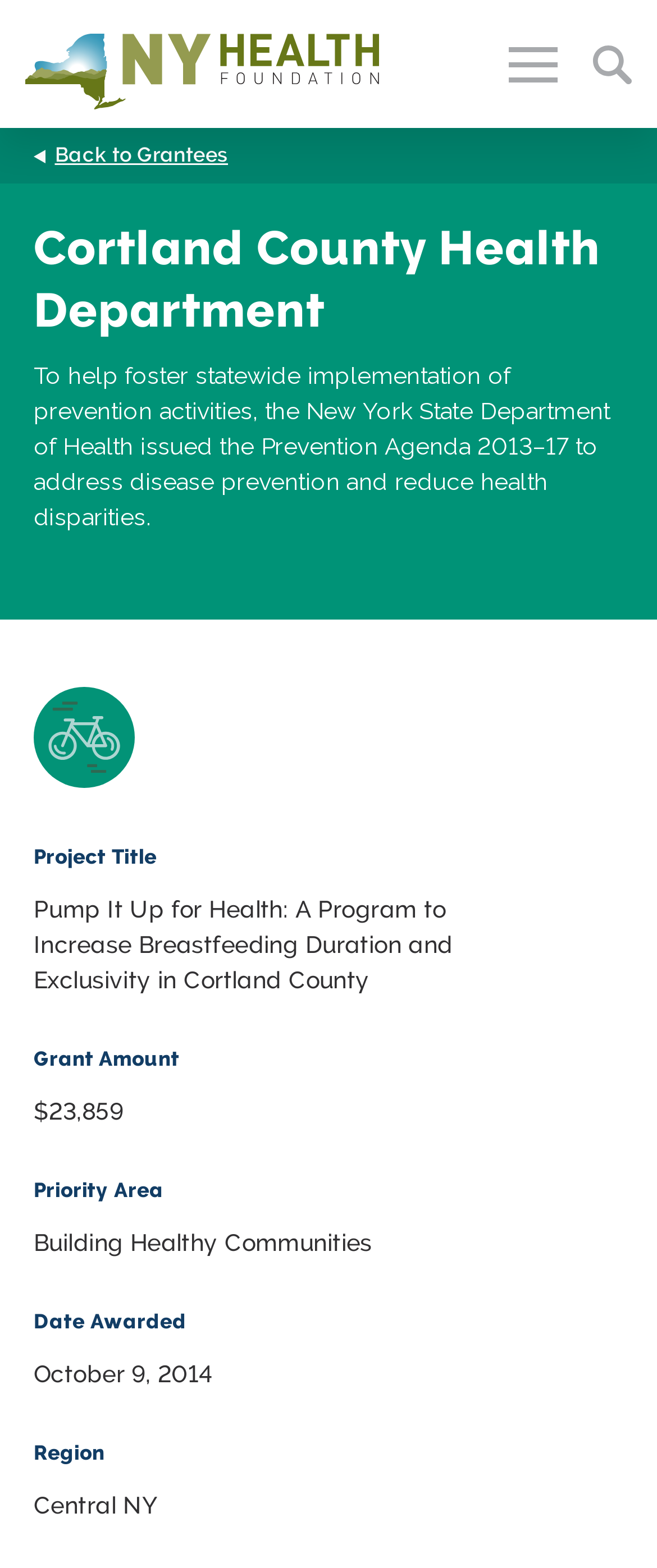Locate and extract the text of the main heading on the webpage.

Cortland County Health Department